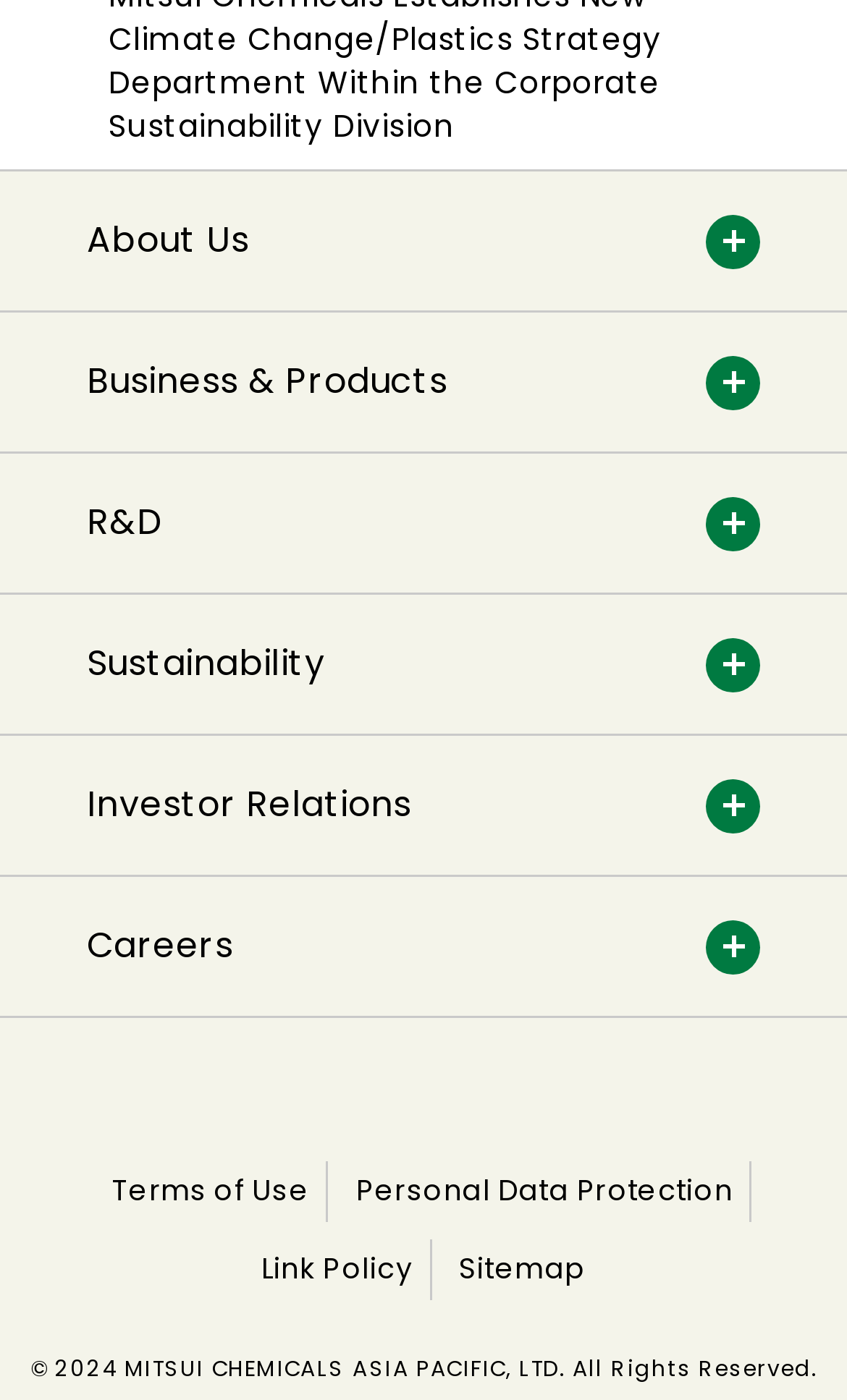Please give the bounding box coordinates of the area that should be clicked to fulfill the following instruction: "Go to About Us page". The coordinates should be in the format of four float numbers from 0 to 1, i.e., [left, top, right, bottom].

[0.103, 0.154, 0.294, 0.19]